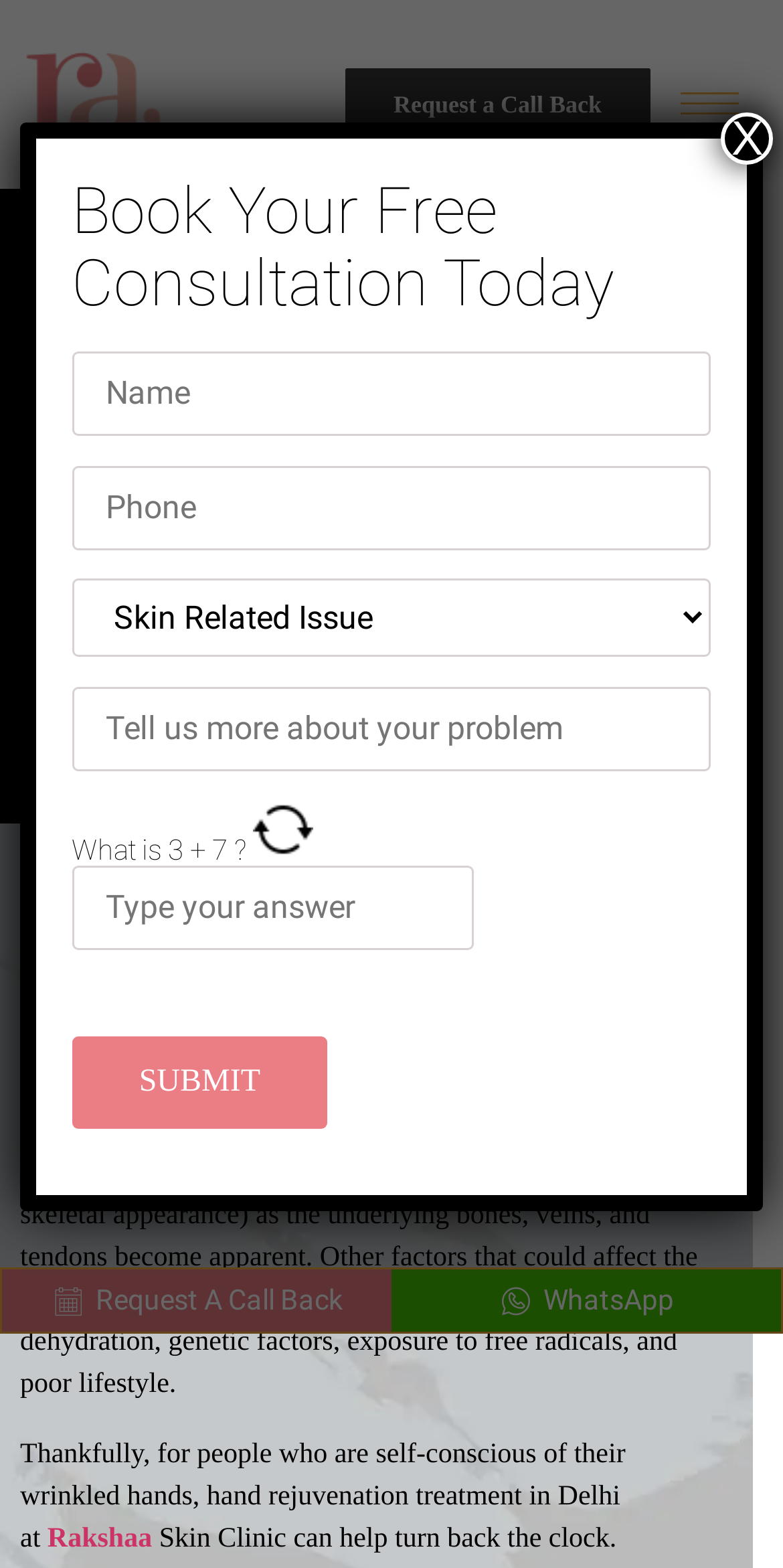Find the bounding box coordinates of the clickable area required to complete the following action: "Click the submit button".

[0.092, 0.661, 0.418, 0.72]